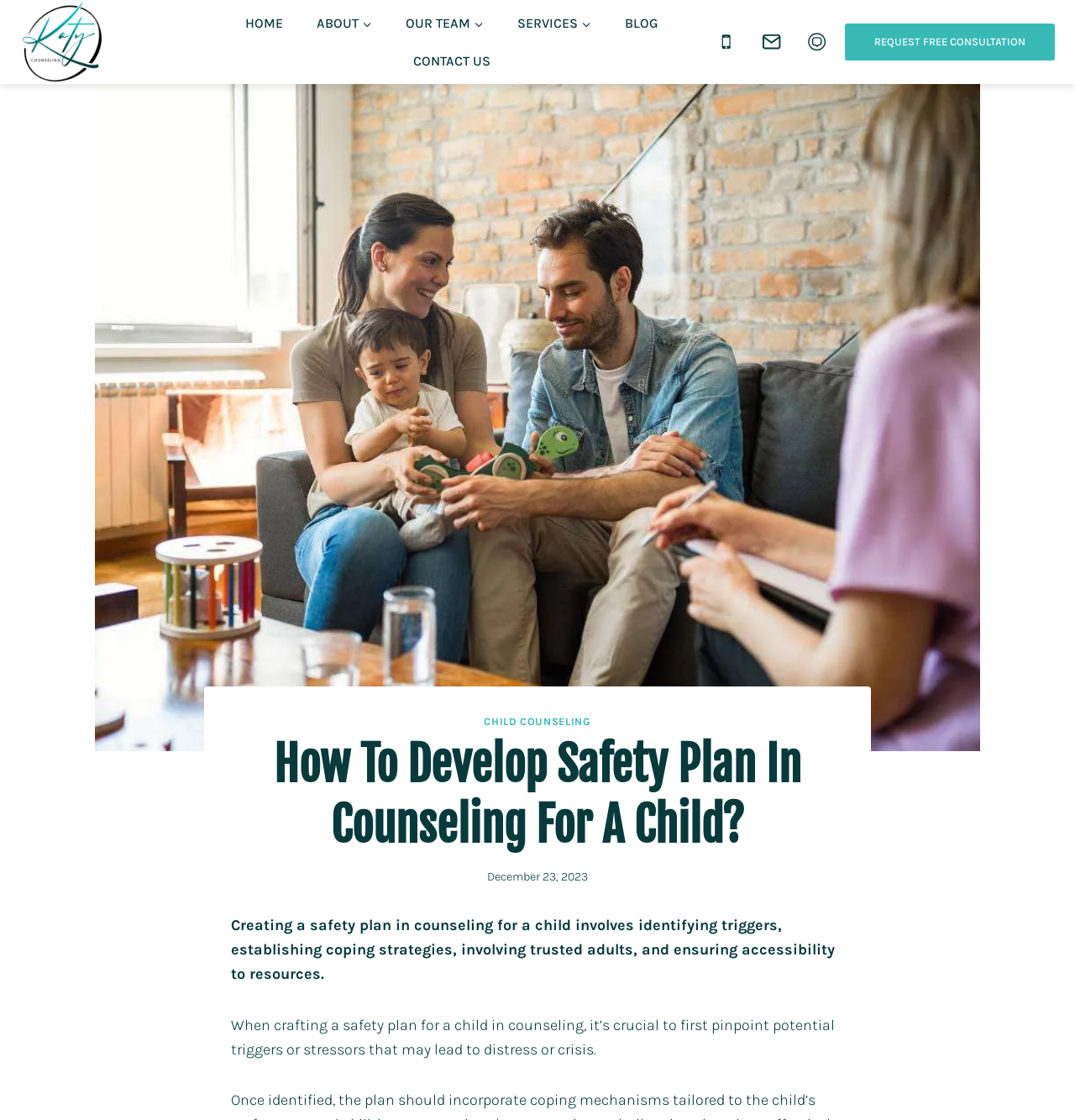Create a detailed description of the webpage's content and layout.

The webpage is about creating a comprehensive safety plan in counseling for children. At the top left corner, there is a logo of "Katy Counseling" with a link to the organization's website. Below the logo, there is a primary navigation menu with links to "HOME", "ABOUT", "OUR TEAM", "SERVICES", "BLOG", and "CONTACT US". 

To the right of the navigation menu, there are three links to contact the organization: "Call", "Email", and "Text", each accompanied by an icon. Next to these links, there is a prominent call-to-action button "REQUEST FREE CONSULTATION". 

Below these elements, there is a notice stating "*We Are Not In Network With Insurance". The main content of the webpage is an article titled "How to Develop Safety Plan in Counseling for a Child?", which is divided into sections. The article begins with an introduction, explaining that creating a safety plan involves identifying triggers, establishing coping strategies, involving trusted adults, and ensuring accessibility to resources. 

The article then delves into the importance of pinpointing potential triggers or stressors that may lead to distress or crisis when crafting a safety plan for a child in counseling. The article is accompanied by a header with a link to "CHILD COUNSELING" and a timestamp indicating the publication date, December 23, 2023. 

At the bottom right corner of the webpage, there is a "Scroll to top" button.